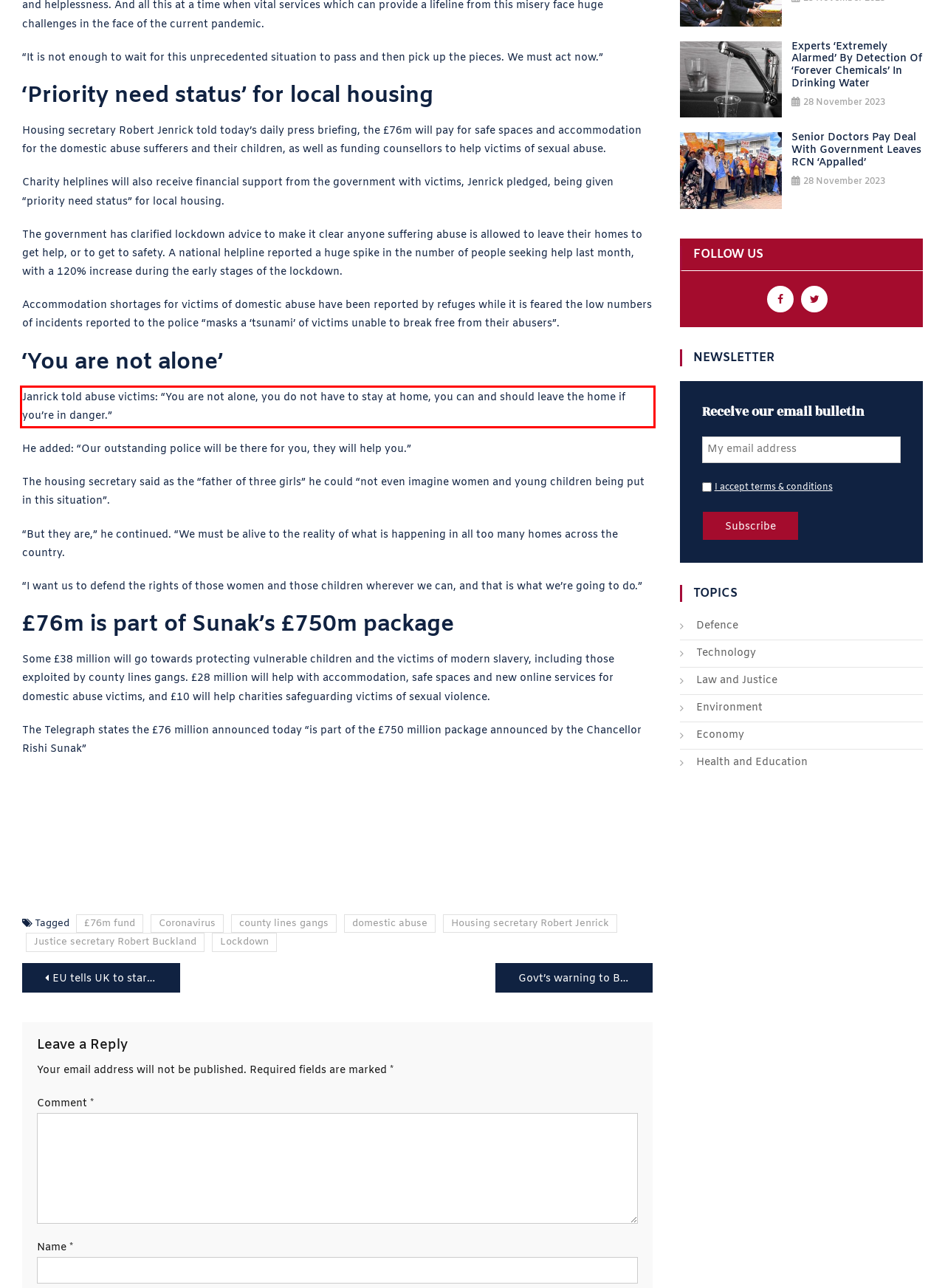Within the provided webpage screenshot, find the red rectangle bounding box and perform OCR to obtain the text content.

Janrick told abuse victims: “You are not alone, you do not have to stay at home, you can and should leave the home if you’re in danger.”